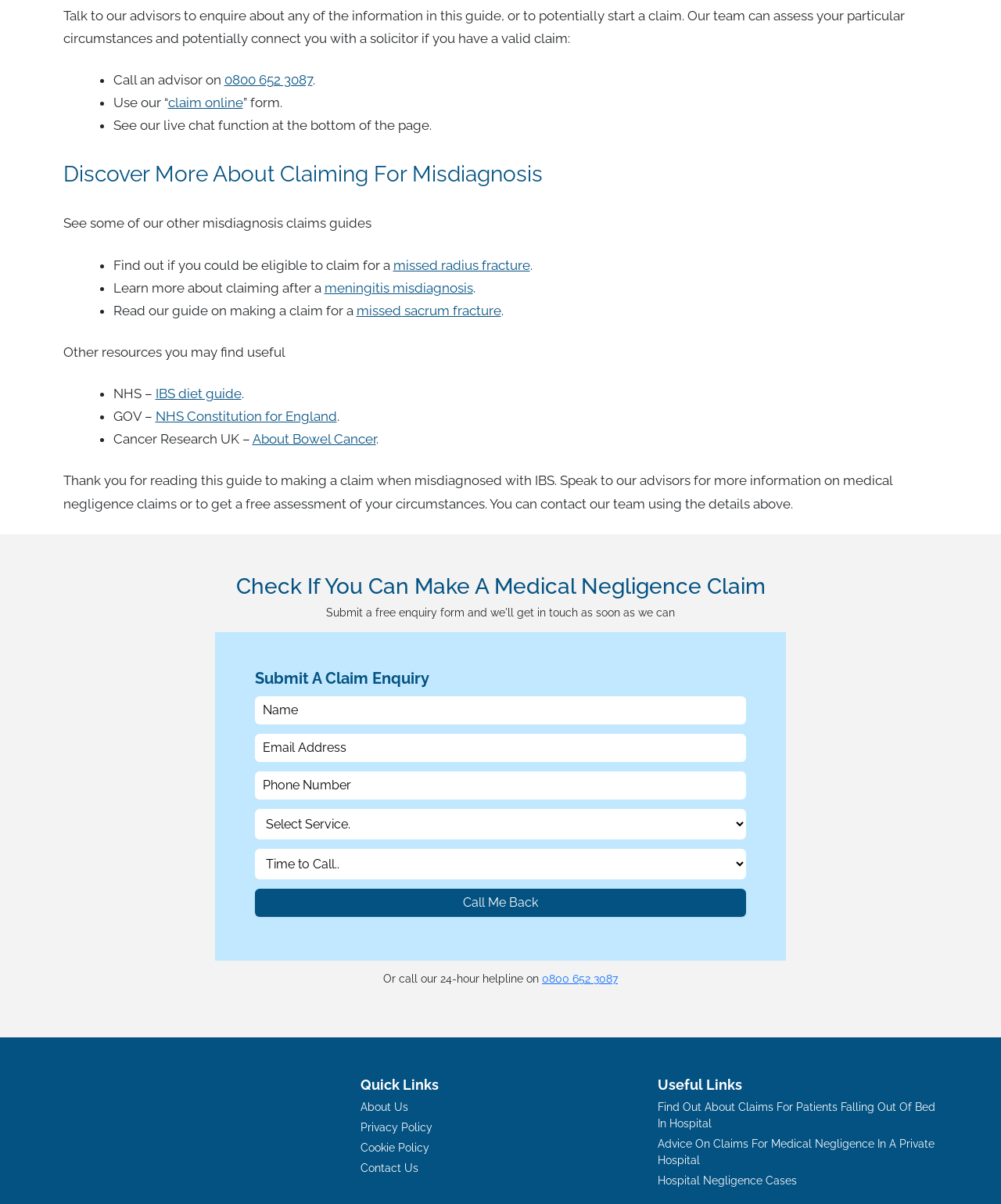Pinpoint the bounding box coordinates of the area that must be clicked to complete this instruction: "Call an advisor".

[0.224, 0.06, 0.312, 0.073]